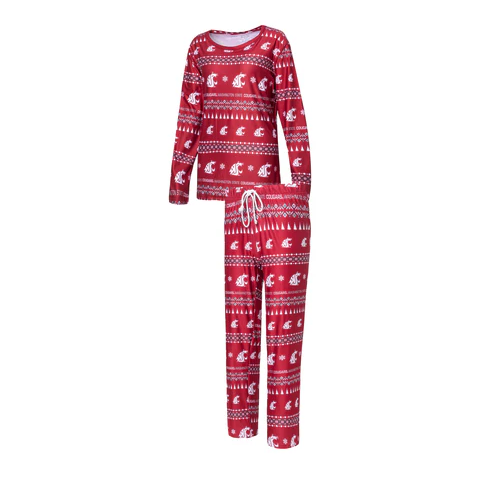What type of garment is featured in the image?
Give a comprehensive and detailed explanation for the question.

The caption explicitly states that the image showcases a 'women's two-piece holiday pajama set', which implies that the garment featured in the image is a pajama set.